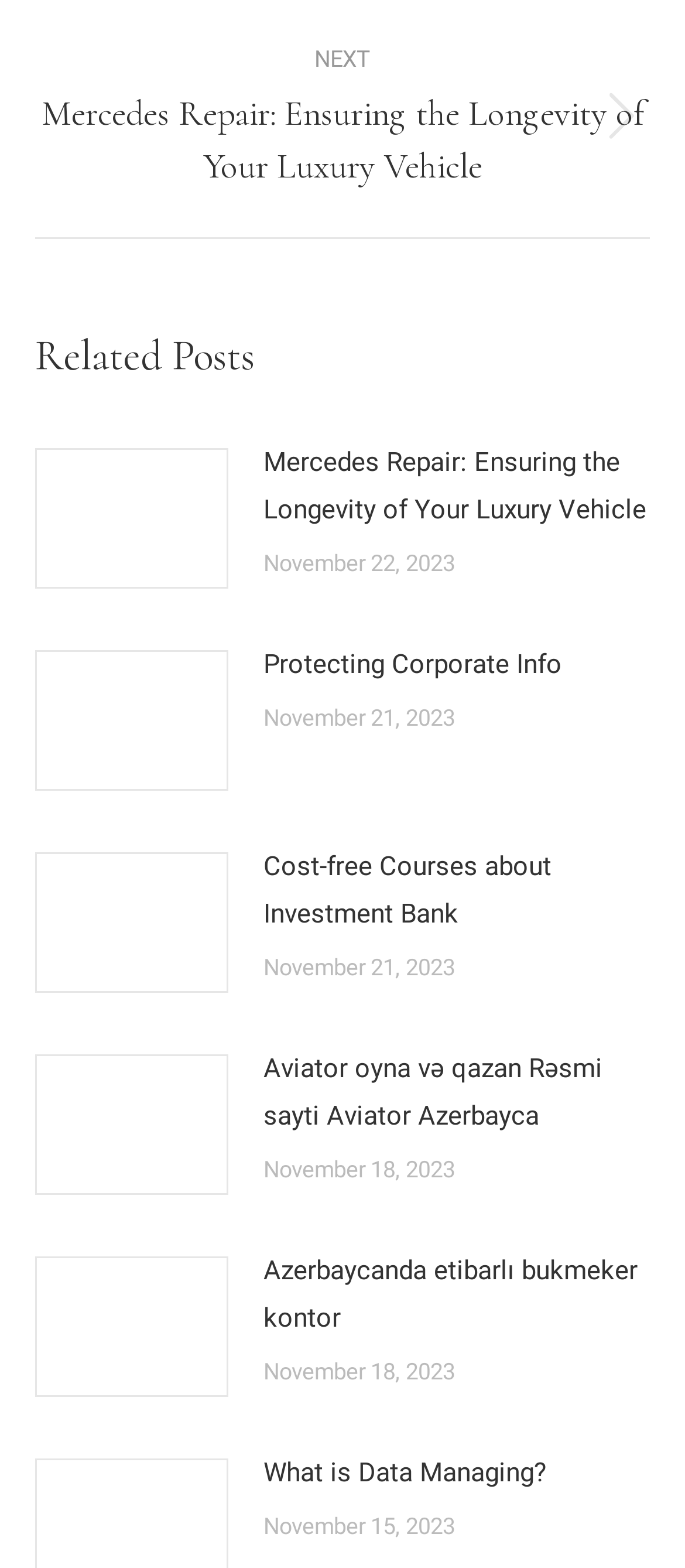How many related posts are there?
Refer to the image and give a detailed response to the question.

I counted the number of article elements under the 'Related Posts' heading, and there are 5 of them.